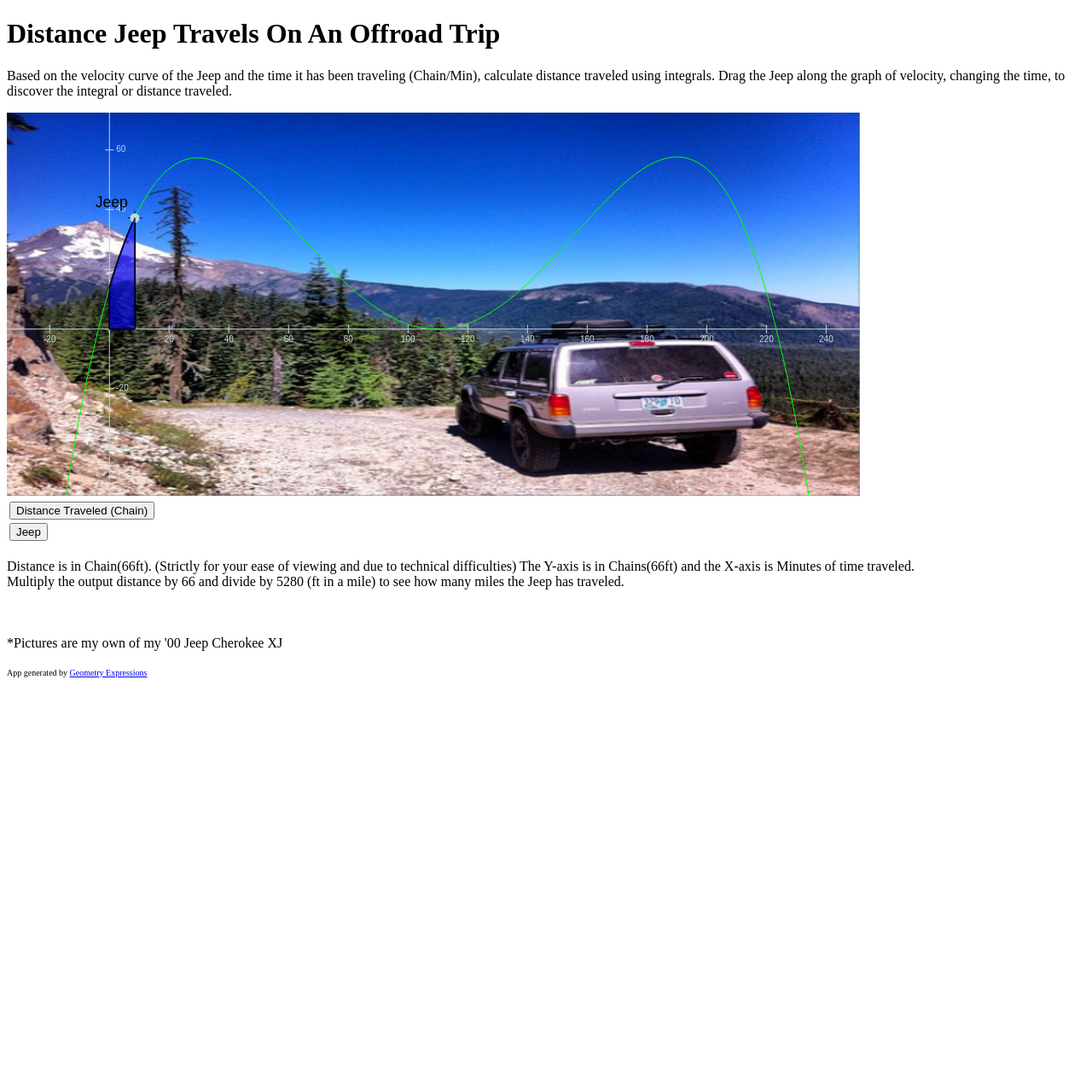Refer to the screenshot and answer the following question in detail:
What is the conversion factor to get miles?

According to the StaticText element at [0.006, 0.526, 0.572, 0.539], to see how many miles the Jeep has traveled, the output distance needs to be multiplied by 66 and divided by 5280 (ft in a mile).